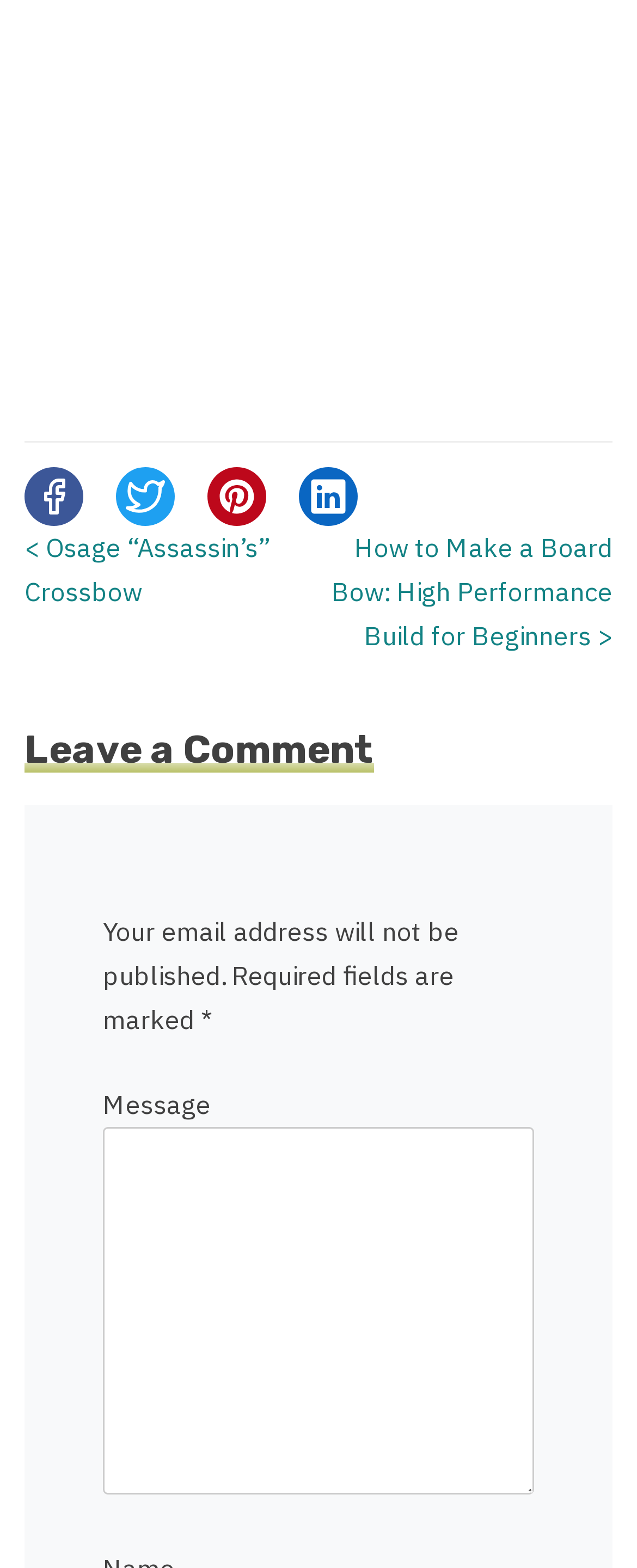Using floating point numbers between 0 and 1, provide the bounding box coordinates in the format (top-left x, top-left y, bottom-right x, bottom-right y). Locate the UI element described here: < Osage “Assassin’s” Crossbow

[0.038, 0.338, 0.426, 0.387]